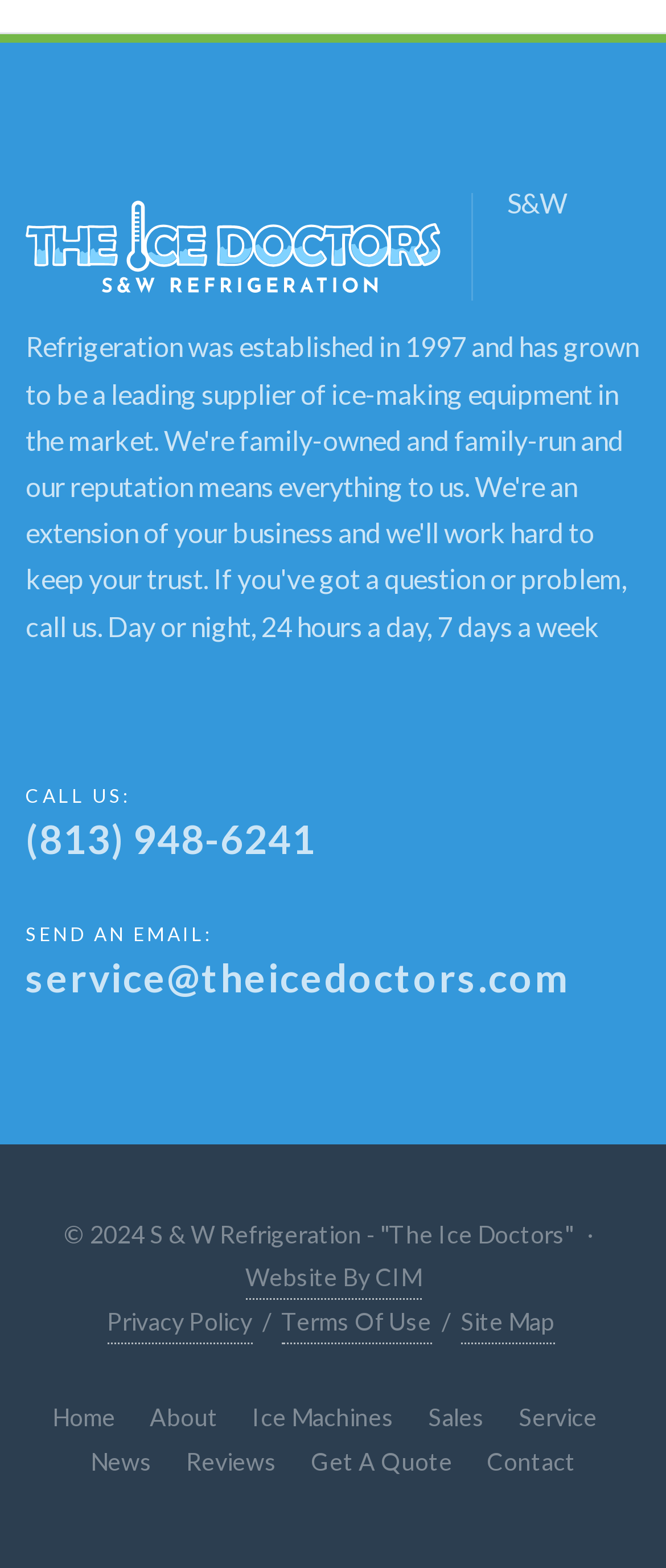Please mark the bounding box coordinates of the area that should be clicked to carry out the instruction: "Learn about the company".

[0.224, 0.89, 0.327, 0.918]